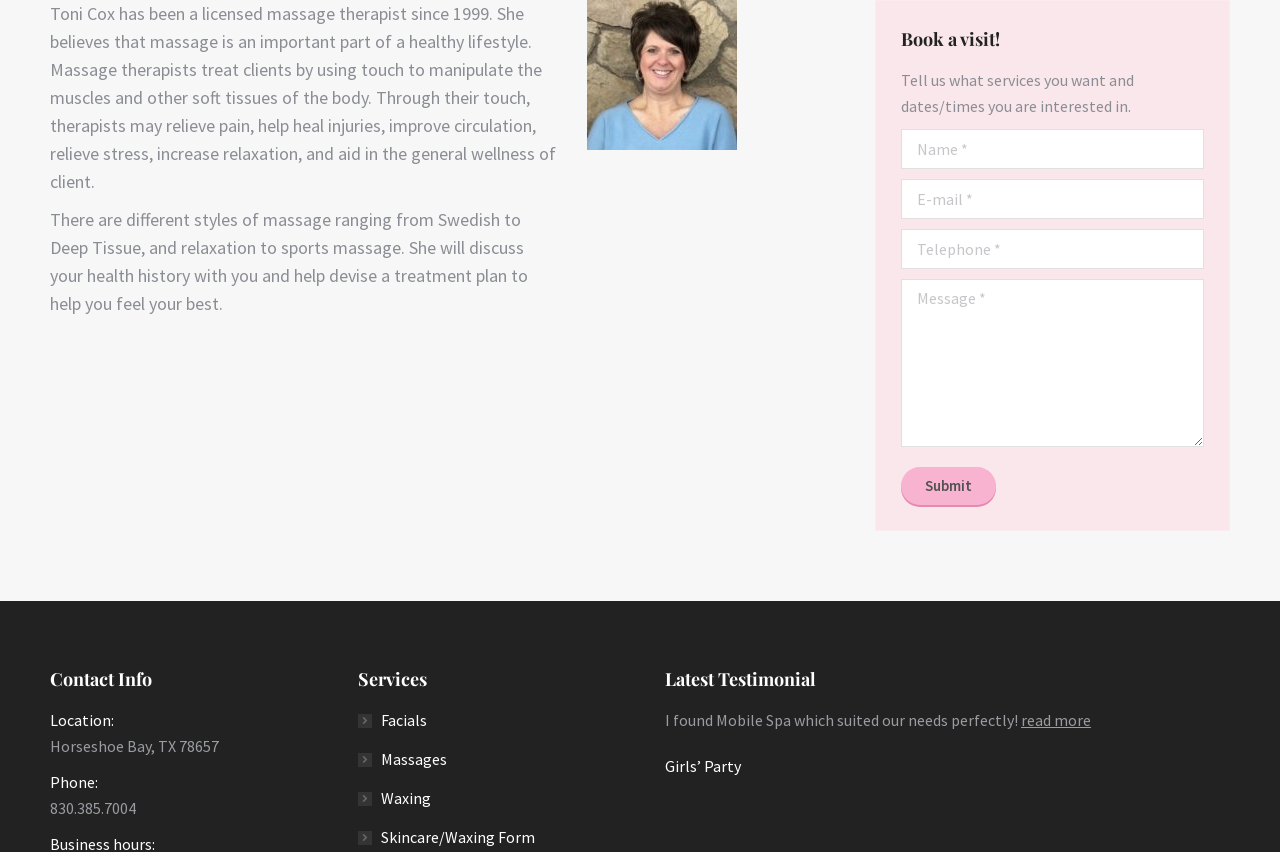Extract the bounding box coordinates of the UI element described by: "Go to Top". The coordinates should include four float numbers ranging from 0 to 1, e.g., [left, top, right, bottom].

[0.958, 0.688, 0.992, 0.739]